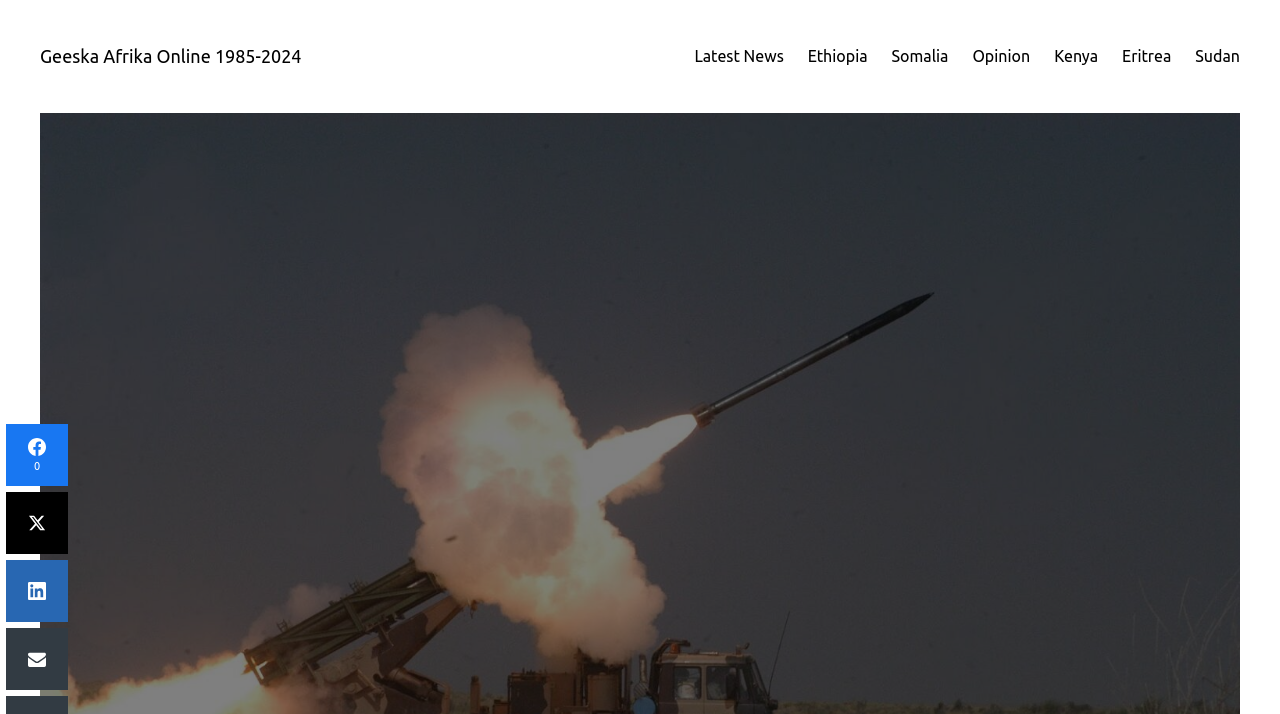How many digits are in the Facebook likes count?
Refer to the image and provide a detailed answer to the question.

I looked at the Facebook link and found the StaticText '0' next to it, which suggests that the Facebook likes count has only 1 digit.